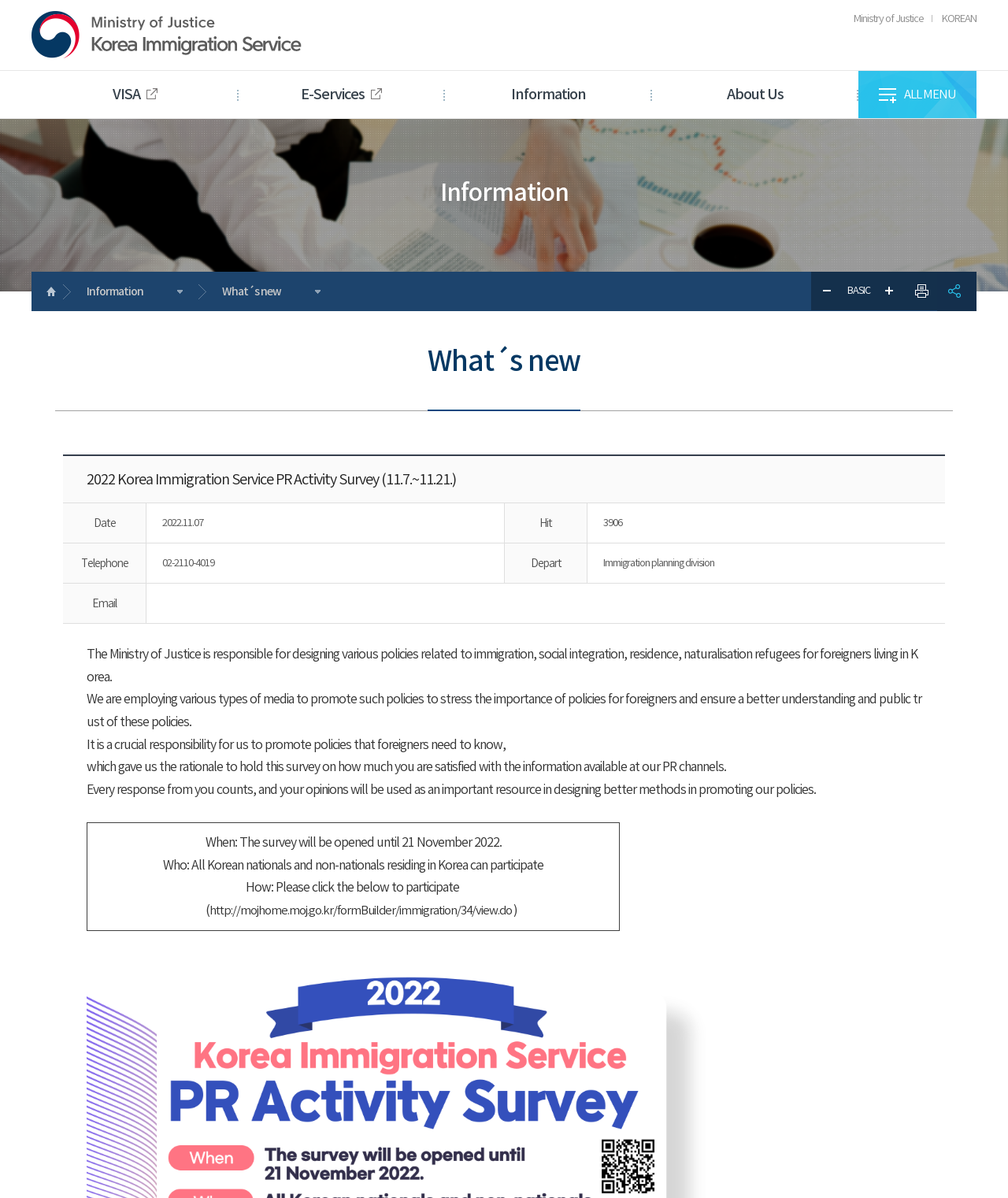Determine the bounding box coordinates for the element that should be clicked to follow this instruction: "Click the 'Contact Us' link". The coordinates should be given as four float numbers between 0 and 1, in the format [left, top, right, bottom].

[0.662, 0.188, 0.711, 0.2]